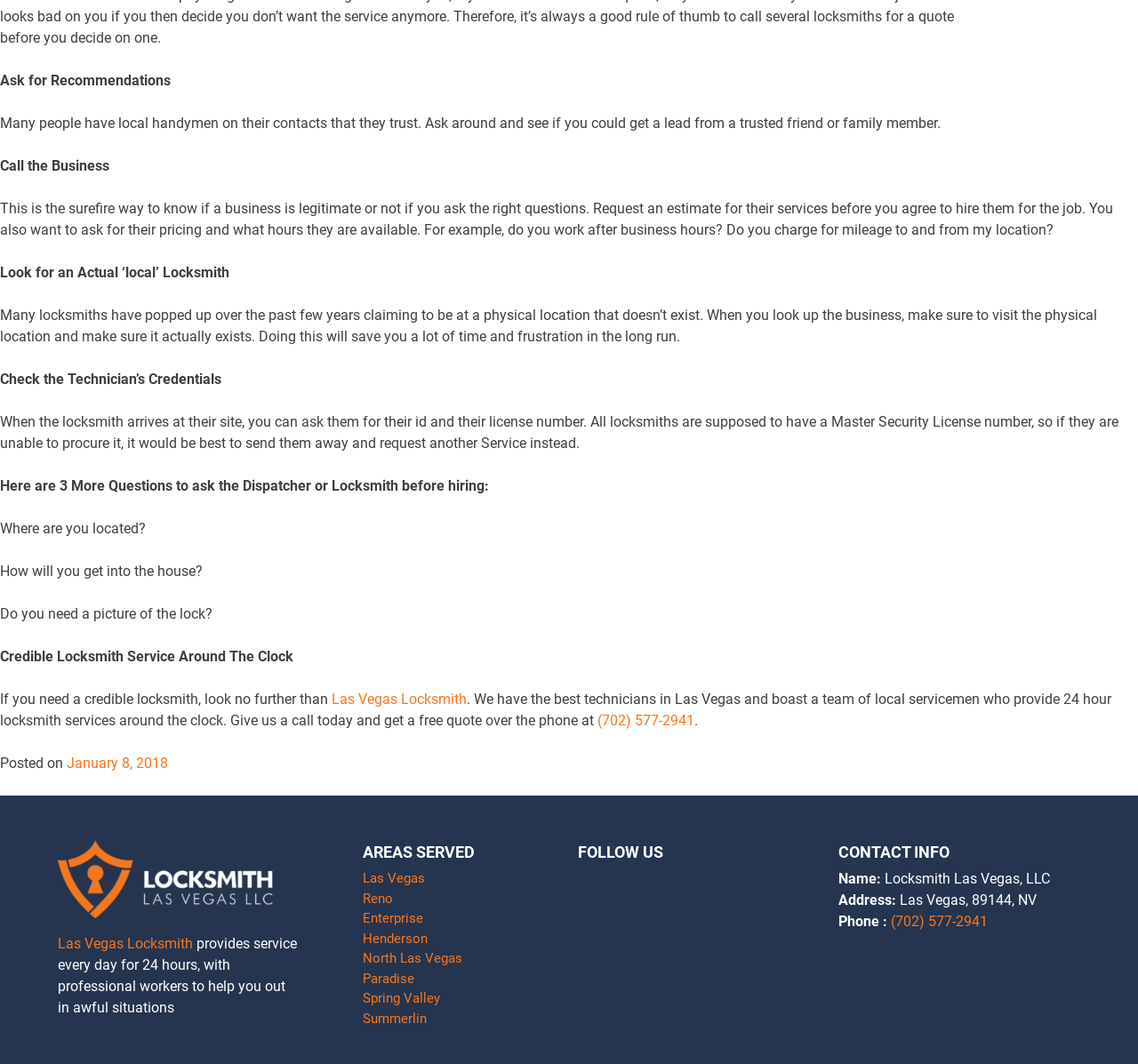Please analyze the image and give a detailed answer to the question:
What is the recommended way to know if a locksmith business is legitimate?

According to the webpage, asking the right questions is the surefire way to know if a locksmith business is legitimate. This includes requesting an estimate for their services, asking about their pricing, and inquiring about their availability.